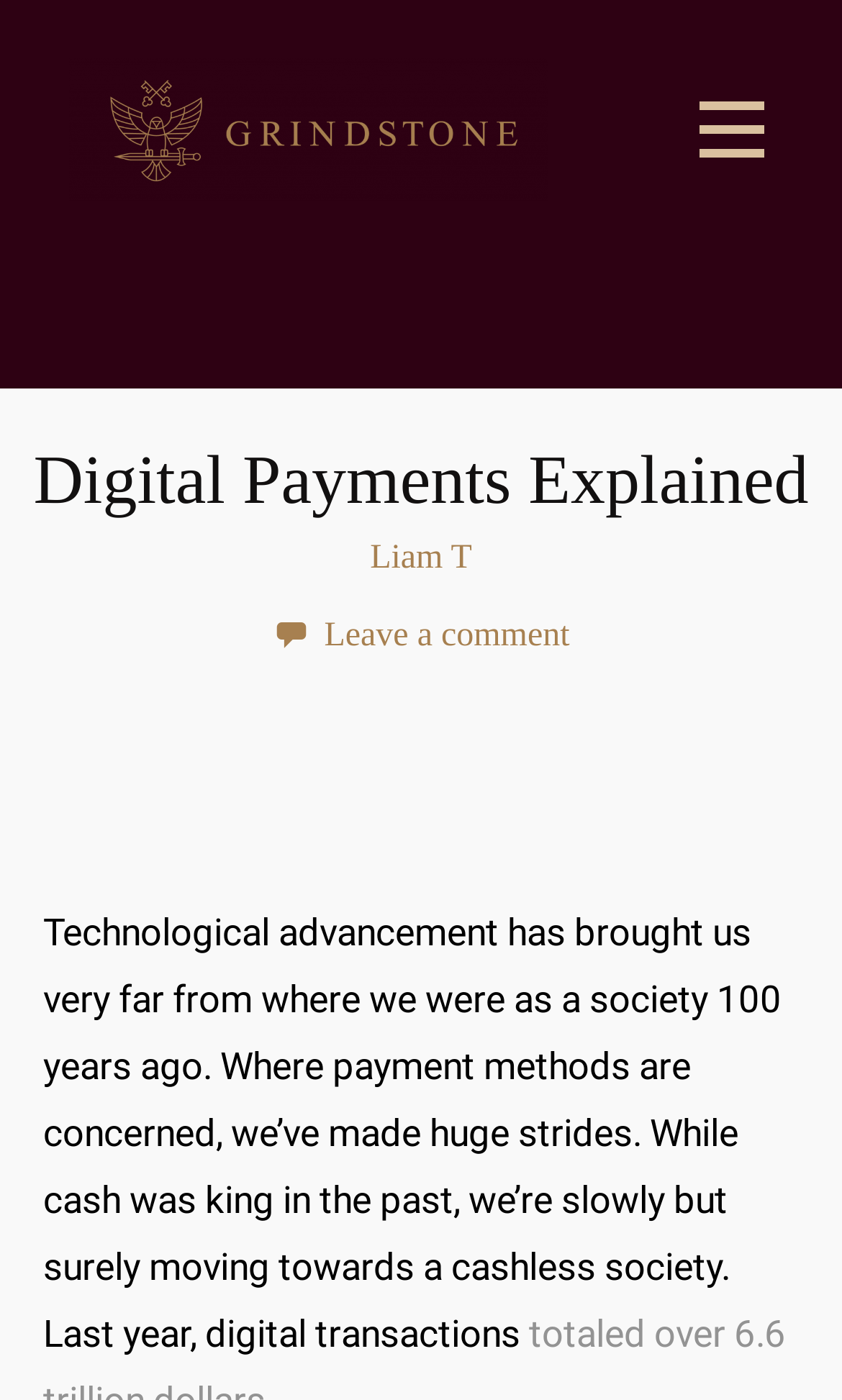What is the topic of the article?
Please give a detailed and elaborate answer to the question.

The topic of the article can be inferred from the main heading of the webpage, which is 'Digital Payments Explained'. The article is discussing the advancements in digital payments and how society is moving towards a cashless society.